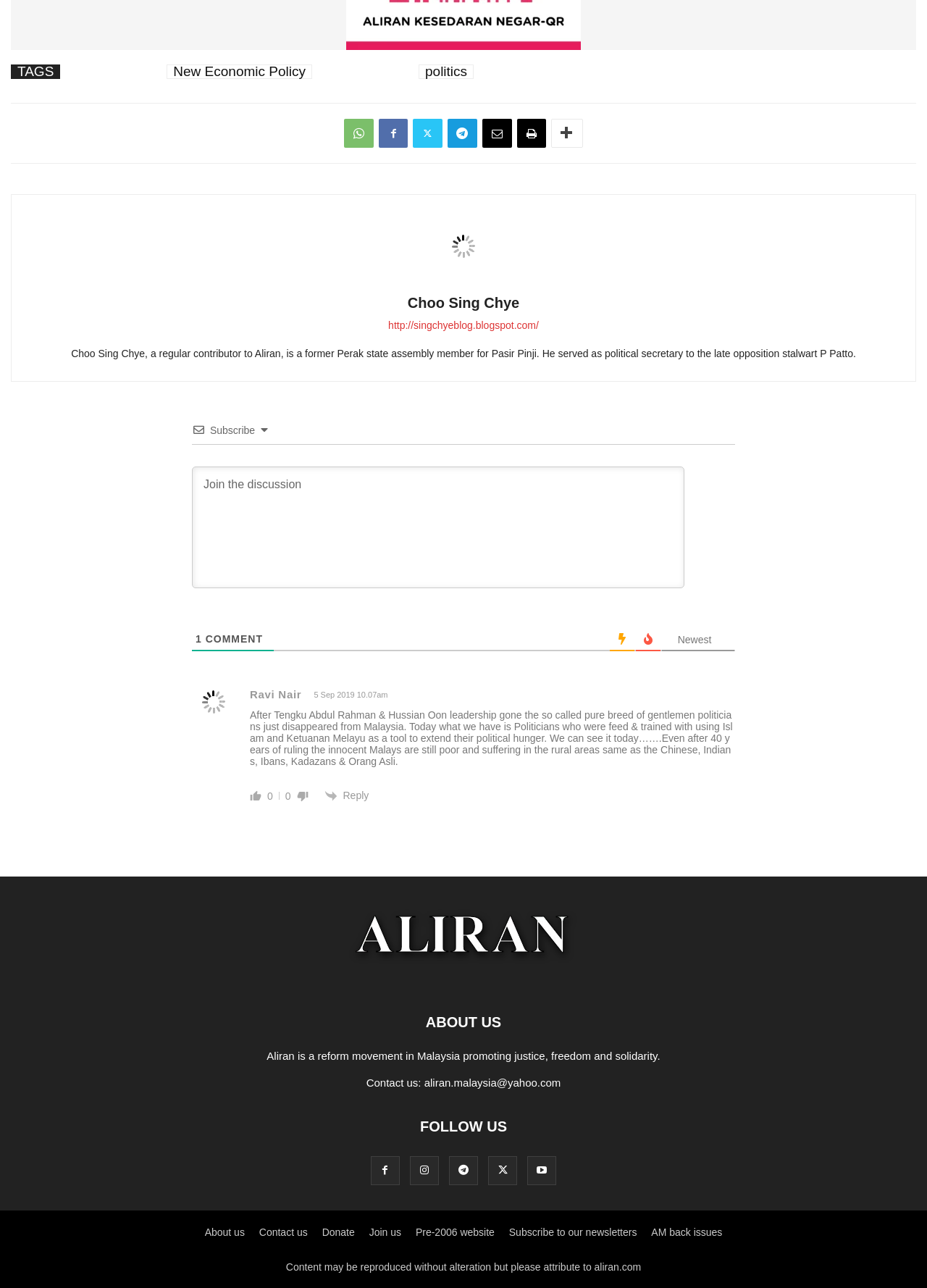Please find the bounding box coordinates of the element that must be clicked to perform the given instruction: "View the 'October 28, 2022' post". The coordinates should be four float numbers from 0 to 1, i.e., [left, top, right, bottom].

None